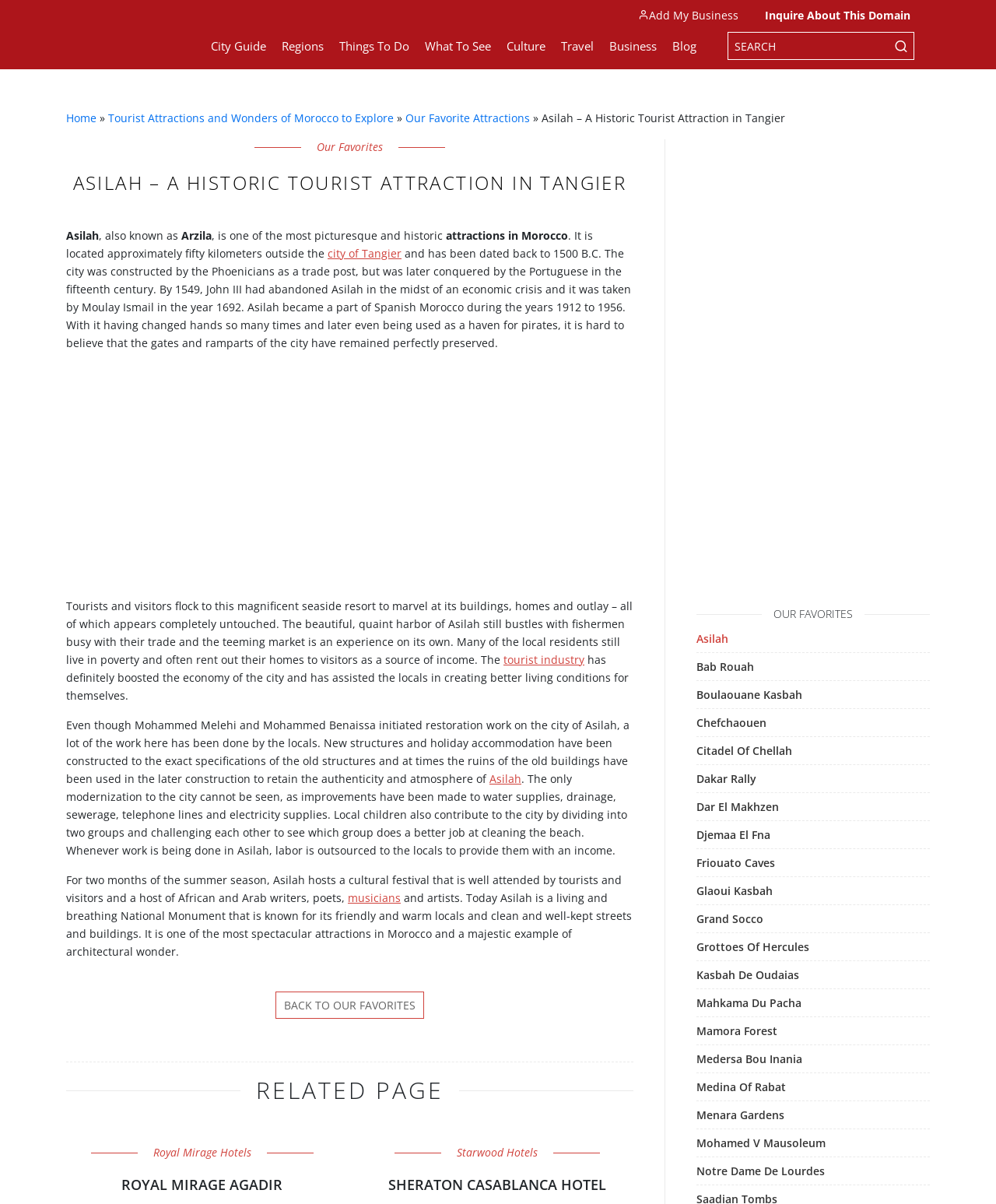Please give the bounding box coordinates of the area that should be clicked to fulfill the following instruction: "Visit the city of Tangier". The coordinates should be in the format of four float numbers from 0 to 1, i.e., [left, top, right, bottom].

[0.329, 0.204, 0.403, 0.217]